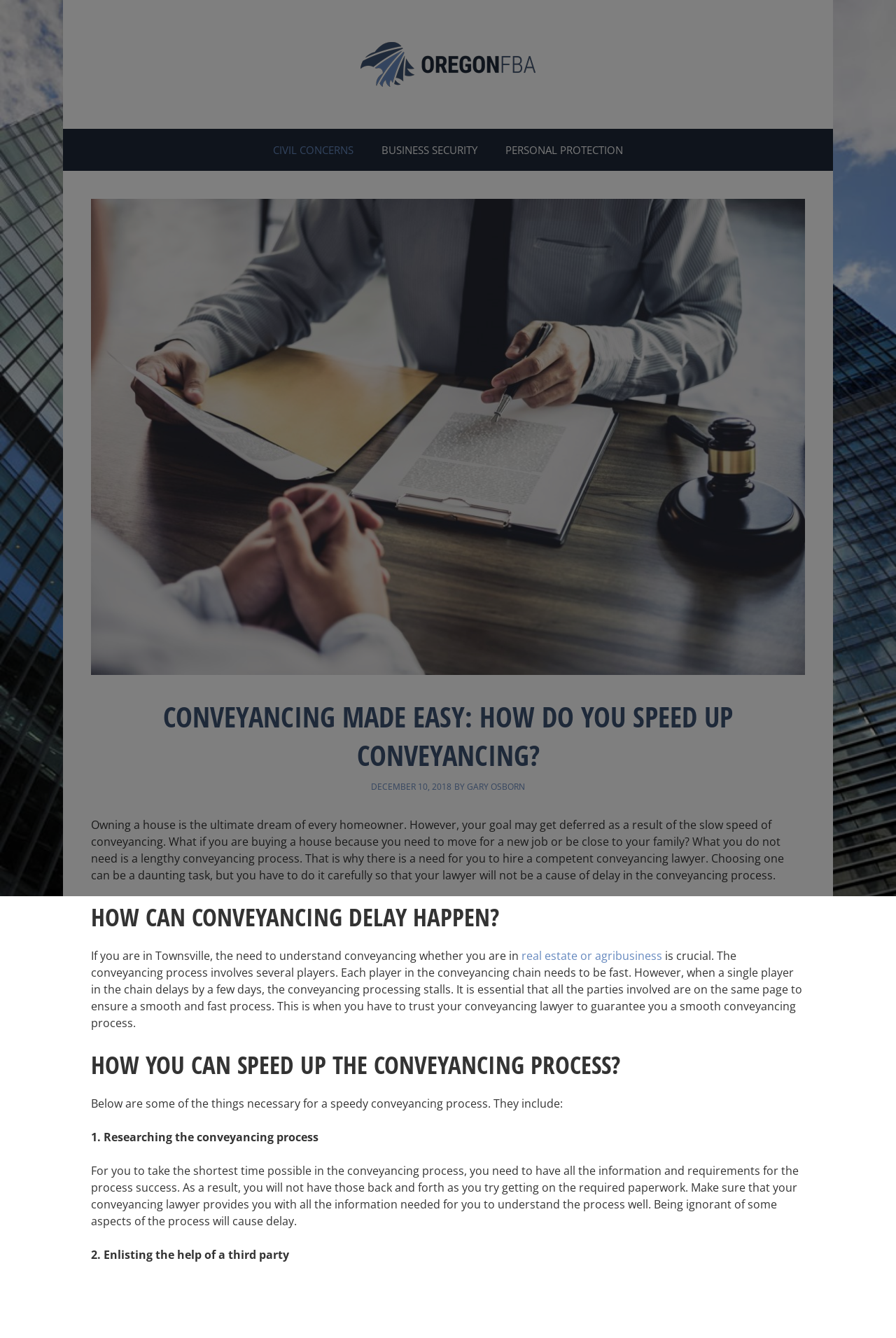What is the main topic of this webpage?
Answer the question with just one word or phrase using the image.

Conveyancing process